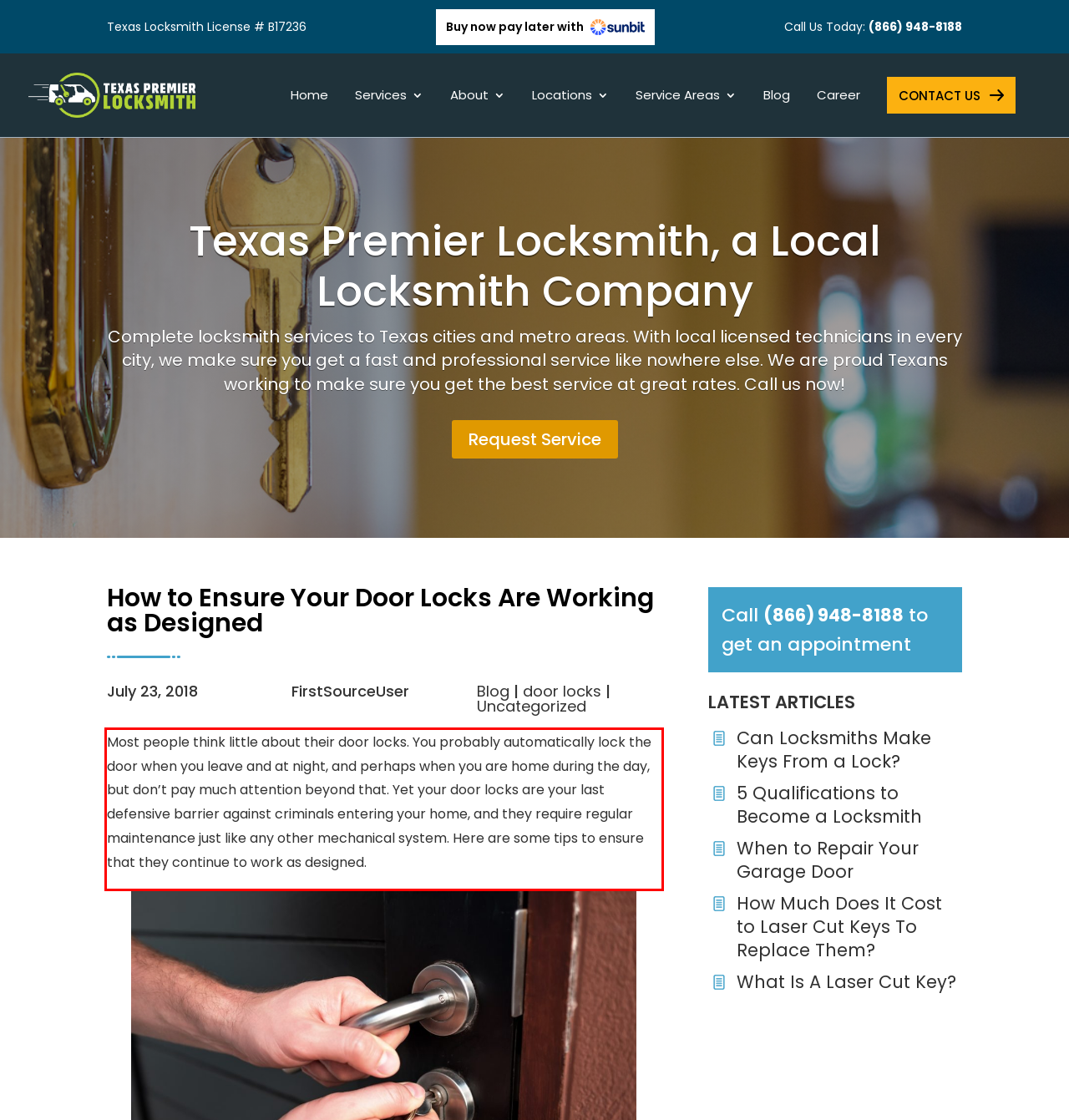Using the provided screenshot of a webpage, recognize and generate the text found within the red rectangle bounding box.

Most people think little about their door locks. You probably automatically lock the door when you leave and at night, and perhaps when you are home during the day, but don’t pay much attention beyond that. Yet your door locks are your last defensive barrier against criminals entering your home, and they require regular maintenance just like any other mechanical system. Here are some tips to ensure that they continue to work as designed.